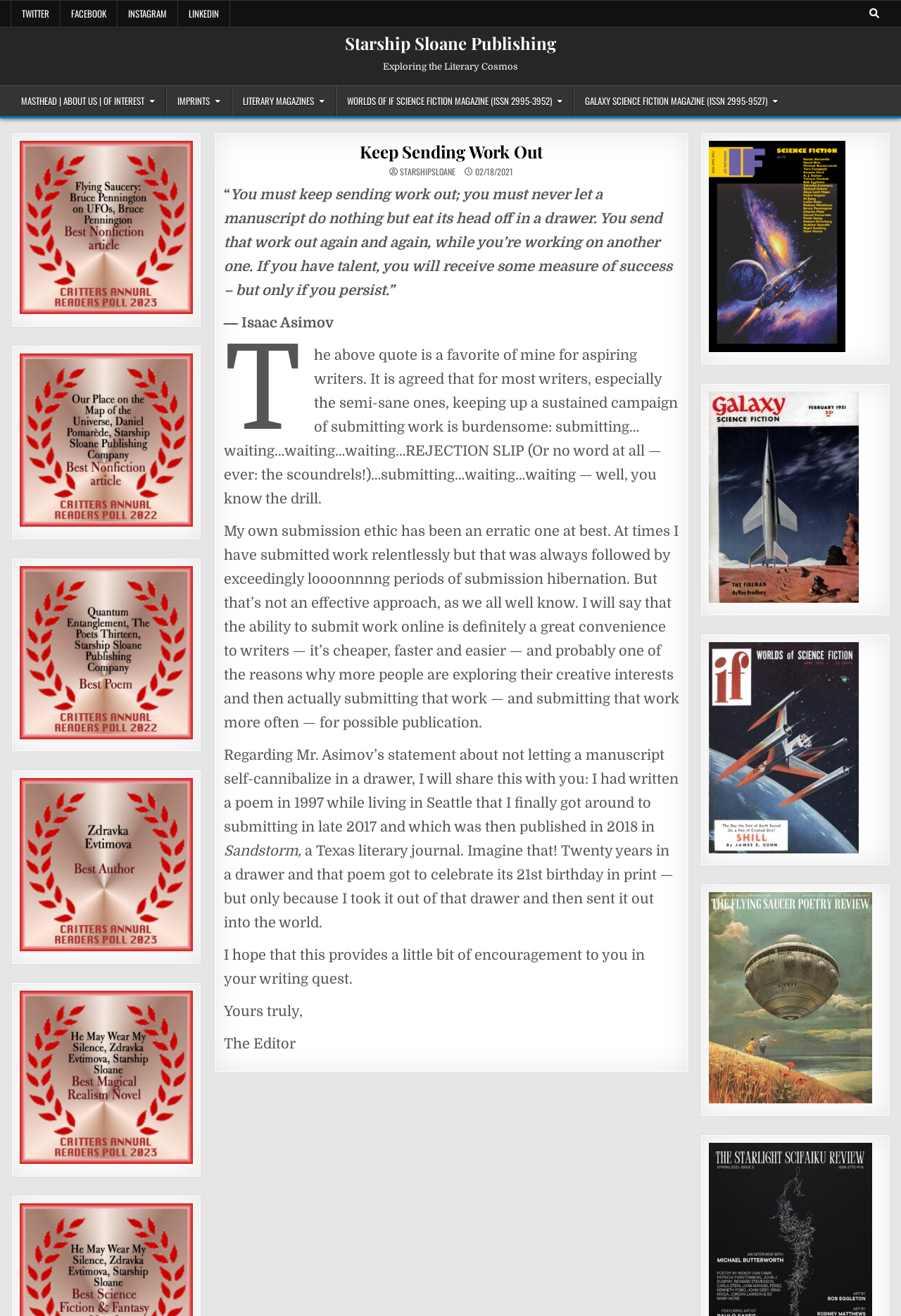Please specify the bounding box coordinates in the format (top-left x, top-left y, bottom-right x, bottom-right y), with all values as floating point numbers between 0 and 1. Identify the bounding box of the UI element described by: Starship Sloane Publishing

[0.383, 0.024, 0.617, 0.041]